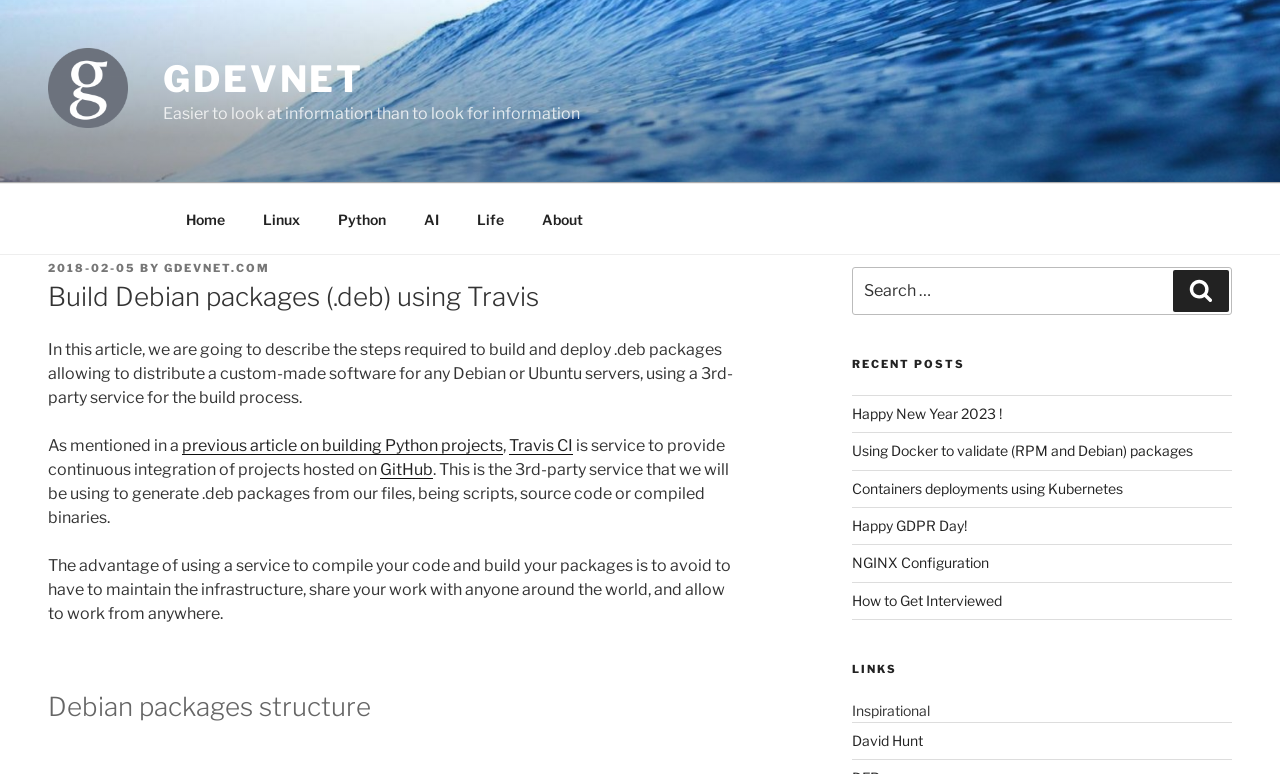Could you locate the bounding box coordinates for the section that should be clicked to accomplish this task: "Check the 'RECENT POSTS'".

[0.666, 0.462, 0.962, 0.482]